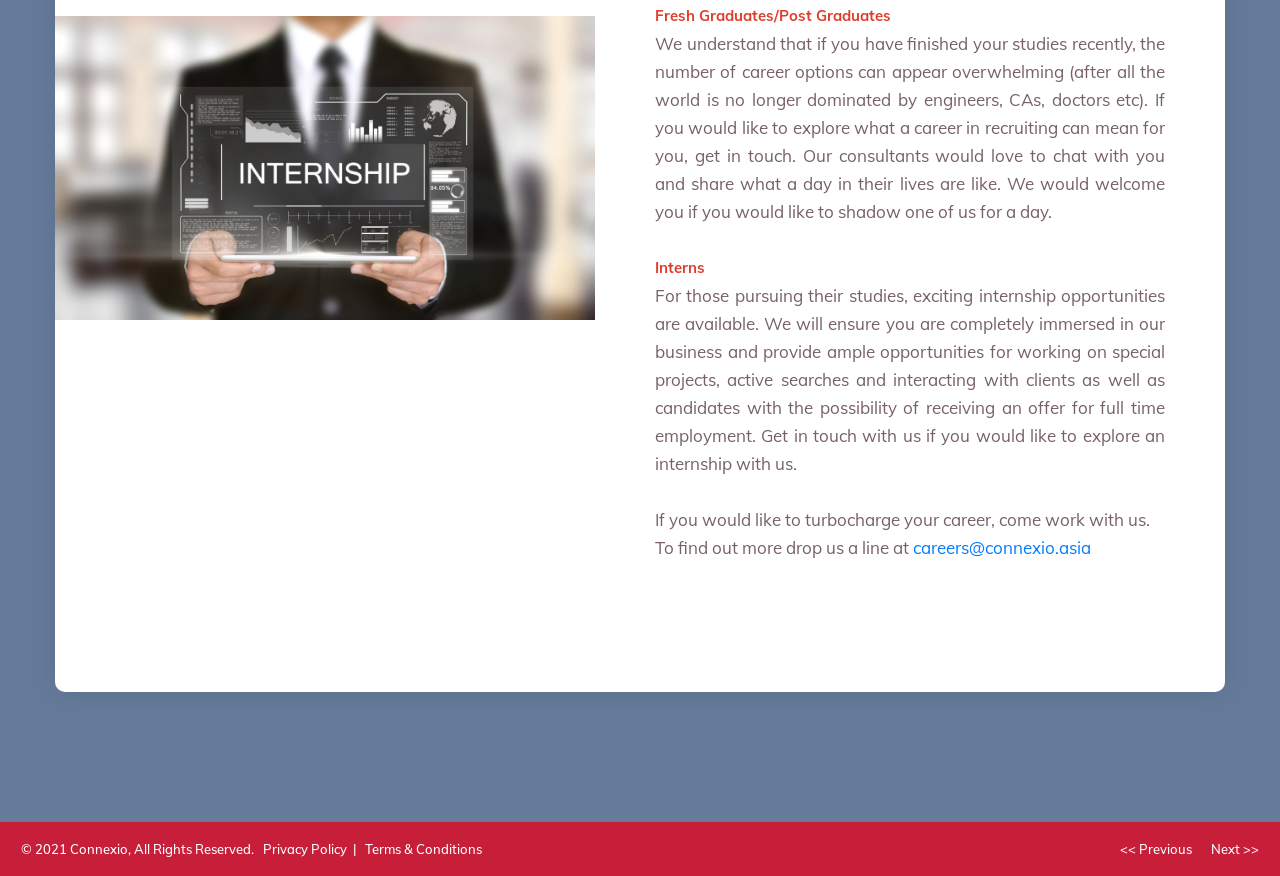Please give a concise answer to this question using a single word or phrase: 
How can one explore a career in recruiting?

Get in touch